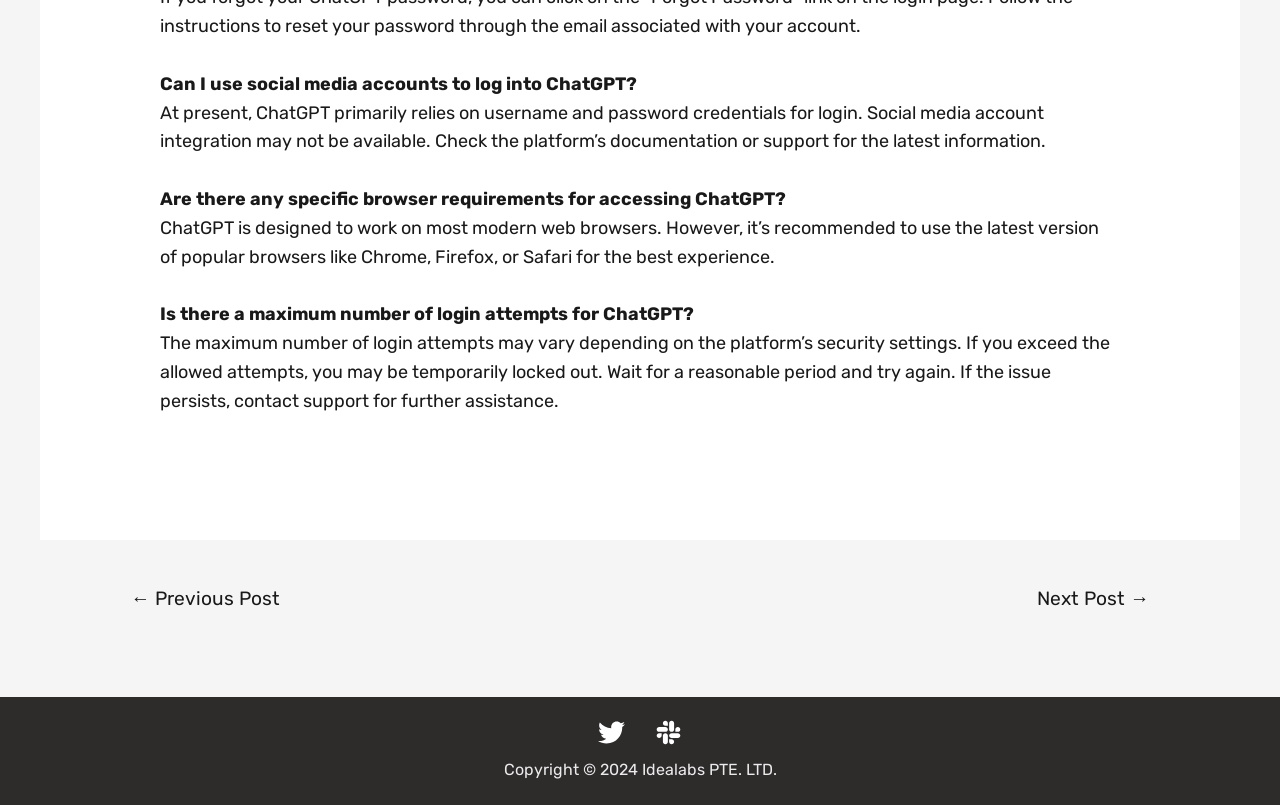Identify the bounding box of the HTML element described as: "Next Post →".

[0.788, 0.718, 0.92, 0.774]